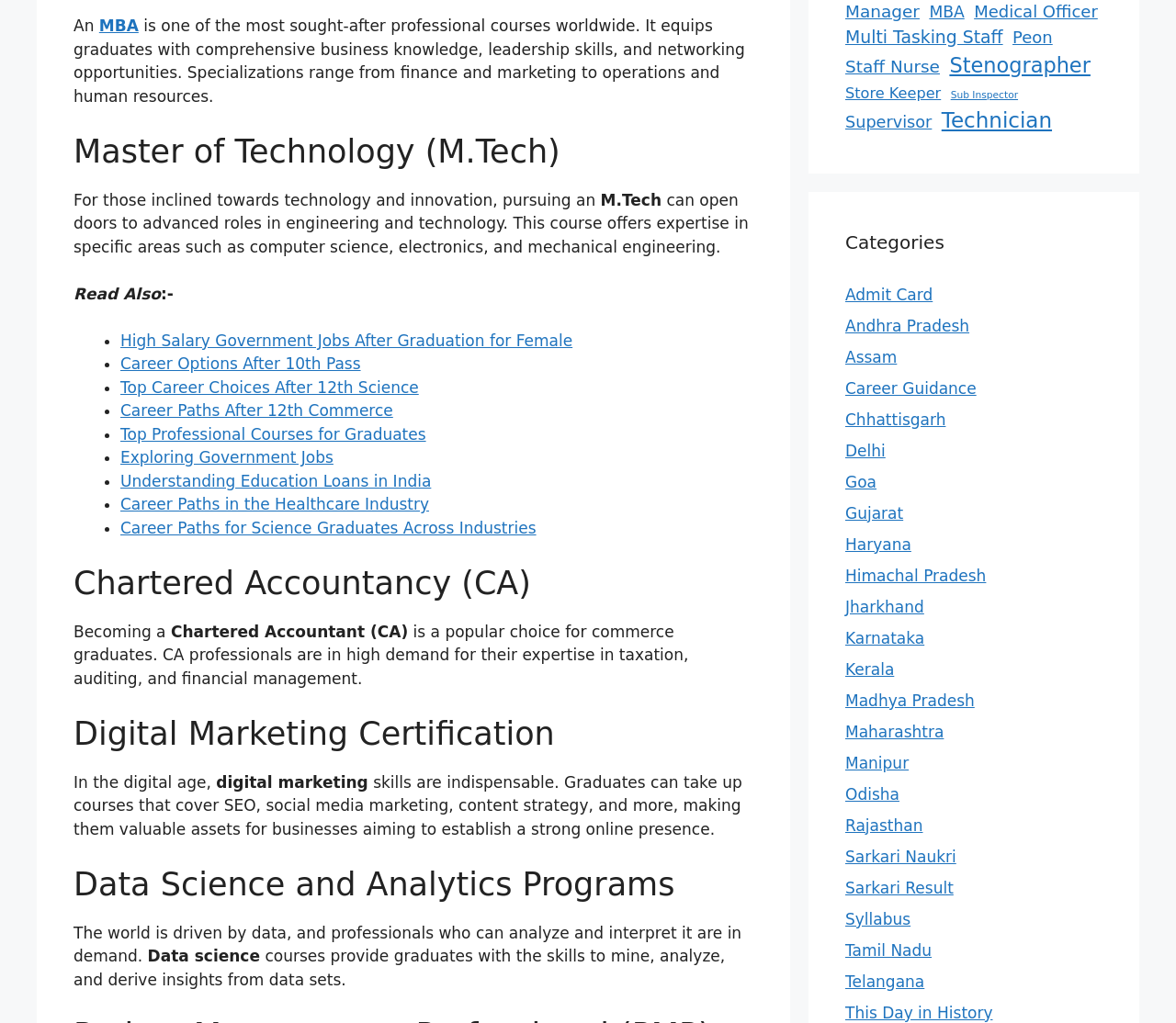Respond to the question with just a single word or phrase: 
What is the purpose of Data Science courses?

To analyze and interpret data